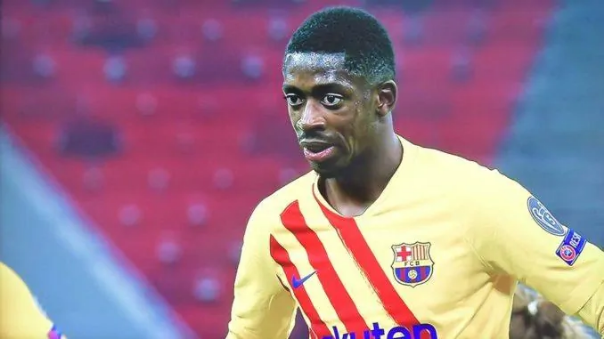Explain the image thoroughly, mentioning every notable detail.

Ousmane Dembélé, the French winger for FC Barcelona, is captured in action during a match. He is seen wearing the team's vibrant yellow away kit, adorned with the club crest and the sponsor's logo prominently displayed. The jersey features striking red stripes, adding a dynamic element to his appearance. Dembélé looks focused and determined, with his expression hinting at the intensity of the game as he navigates the pitch. The background suggests a stadium environment, dimly lit, emphasizing the atmosphere of a pivotal moment in a competitive match. This image reflects Dembélé's role in the club and his commitment to performance, particularly noted during significant tournaments like Euro 2020, which he missed due to injury.